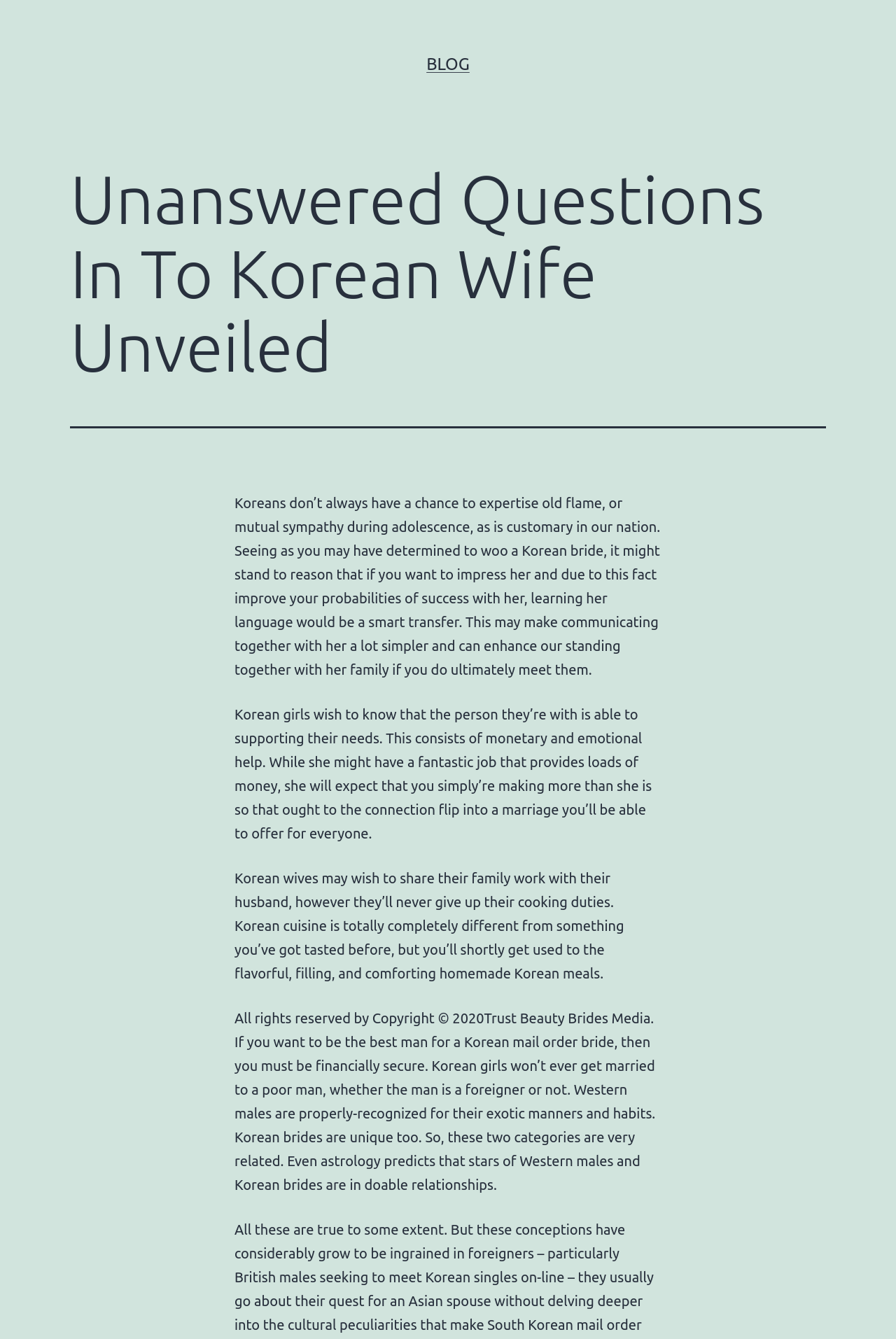Locate the bounding box of the UI element based on this description: "Blog". Provide four float numbers between 0 and 1 as [left, top, right, bottom].

[0.476, 0.041, 0.524, 0.055]